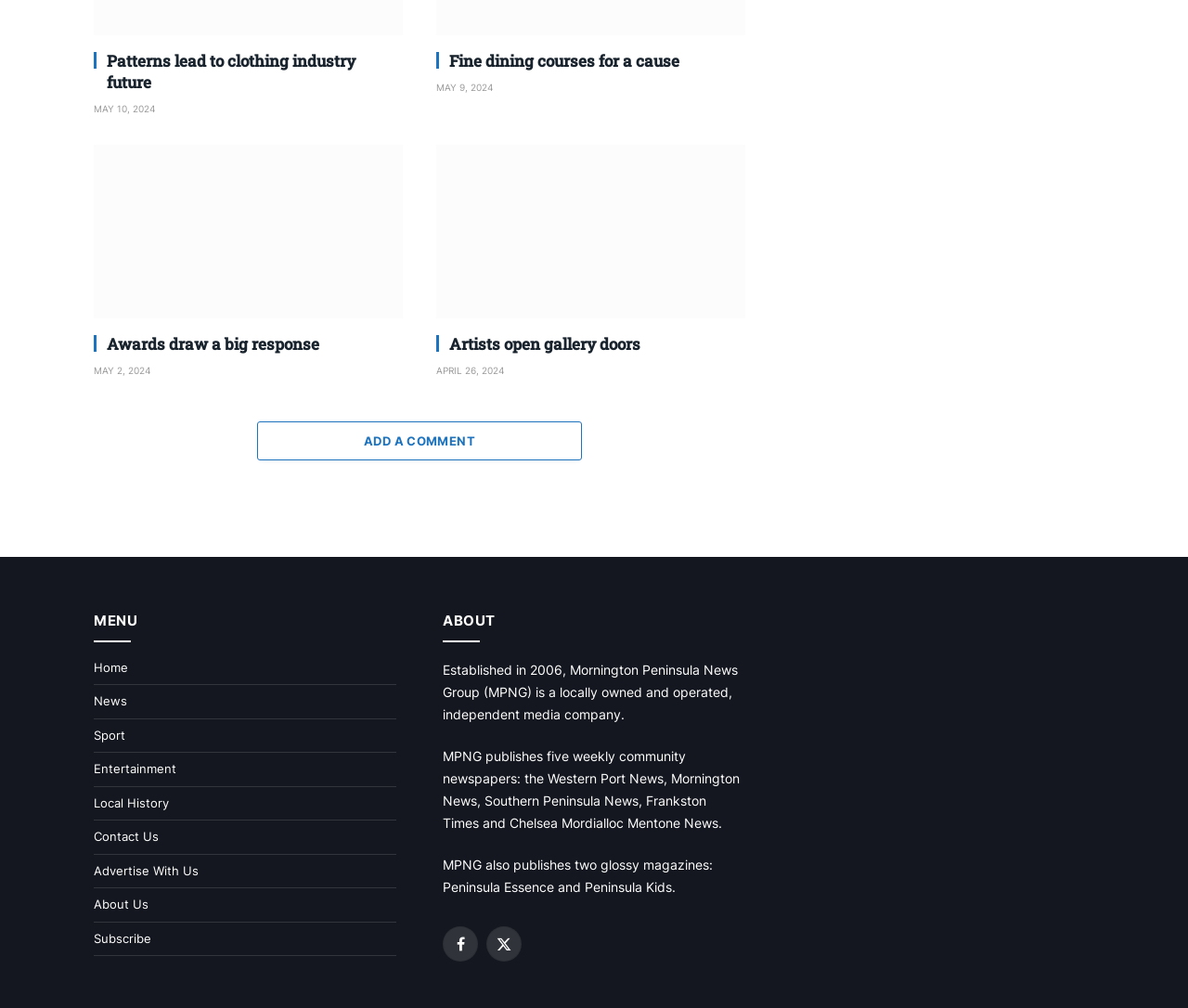Determine the bounding box coordinates of the clickable region to follow the instruction: "Add a comment".

[0.216, 0.418, 0.49, 0.456]